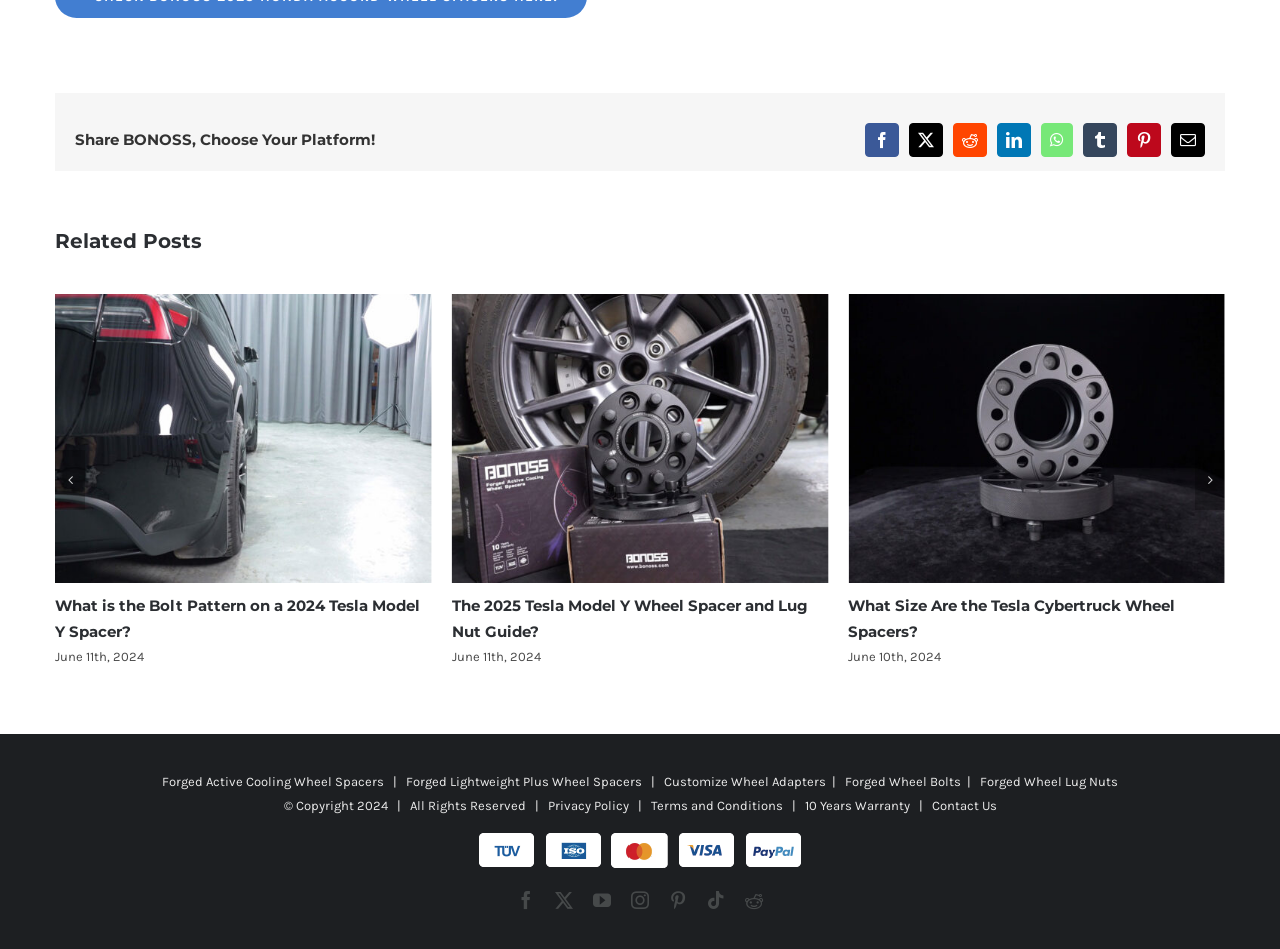What is the function of the 'Previous slide' and 'Next slide' buttons?
Please provide a single word or phrase as the answer based on the screenshot.

Navigate related posts